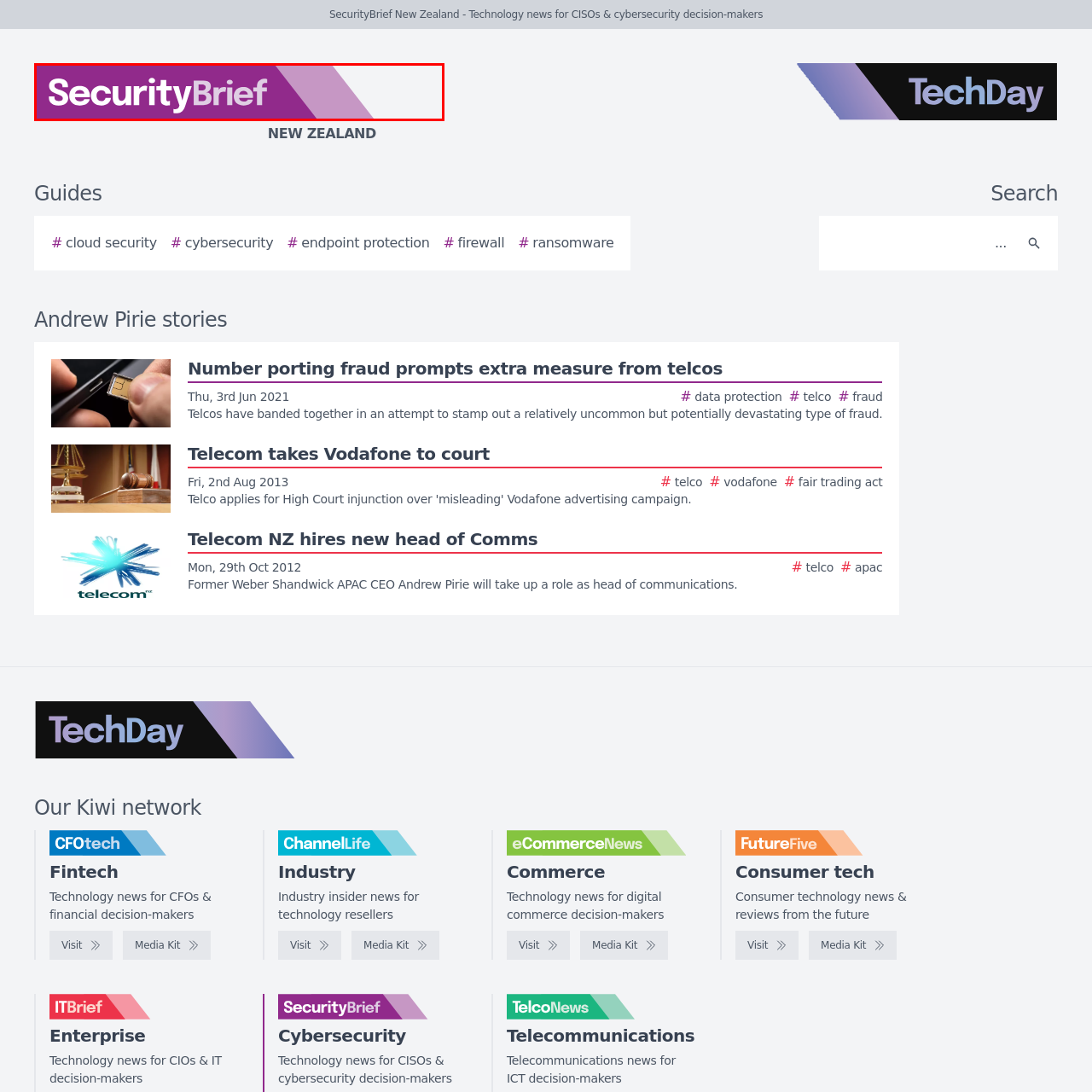What is the font style of 'Security' in the logo?
Please focus on the image surrounded by the red bounding box and provide a one-word or phrase answer based on the image.

Bold white